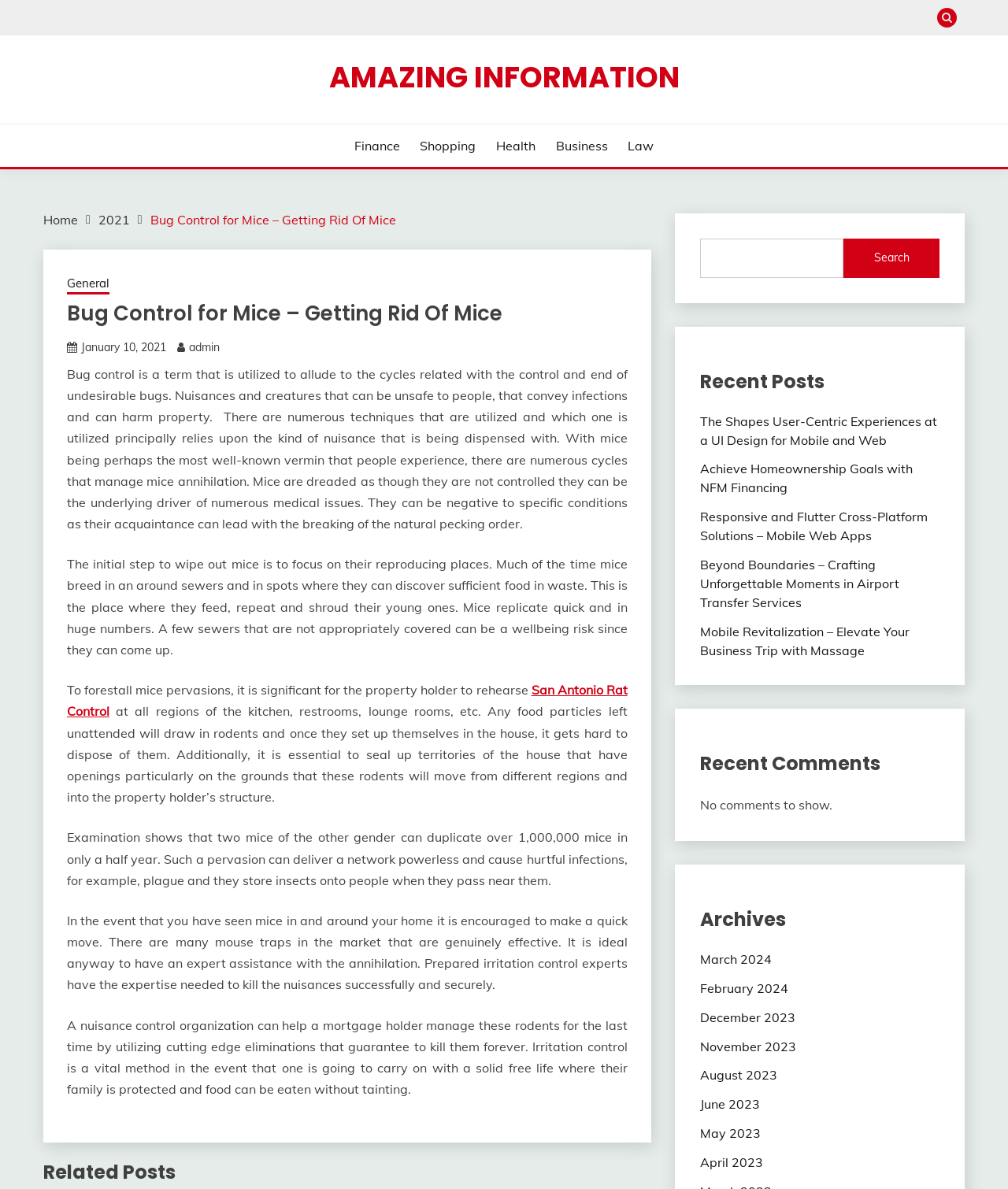Give the bounding box coordinates for the element described as: "2021".

[0.098, 0.178, 0.129, 0.191]